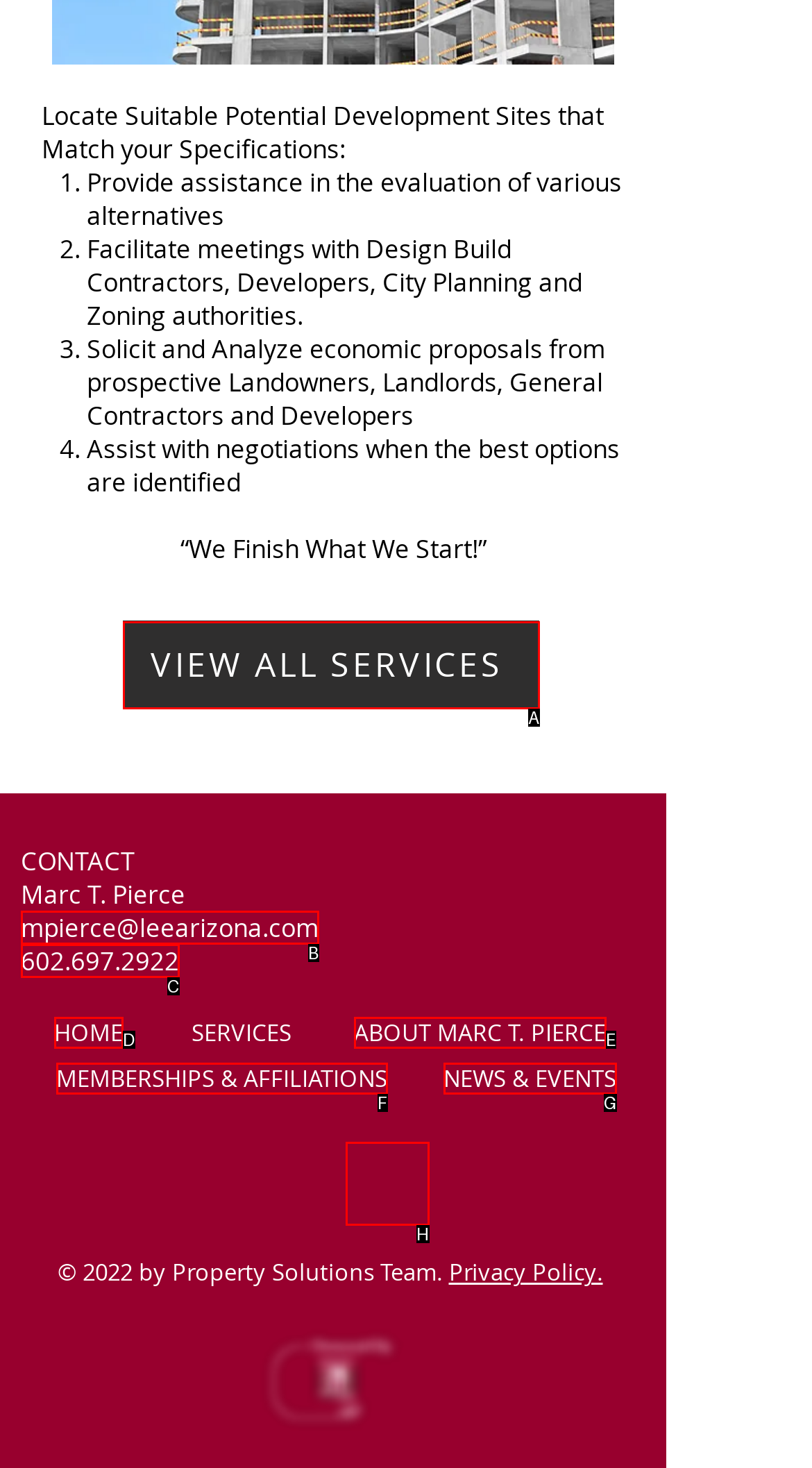Choose the HTML element that best fits the given description: ABOUT MARC T. PIERCE. Answer by stating the letter of the option.

E